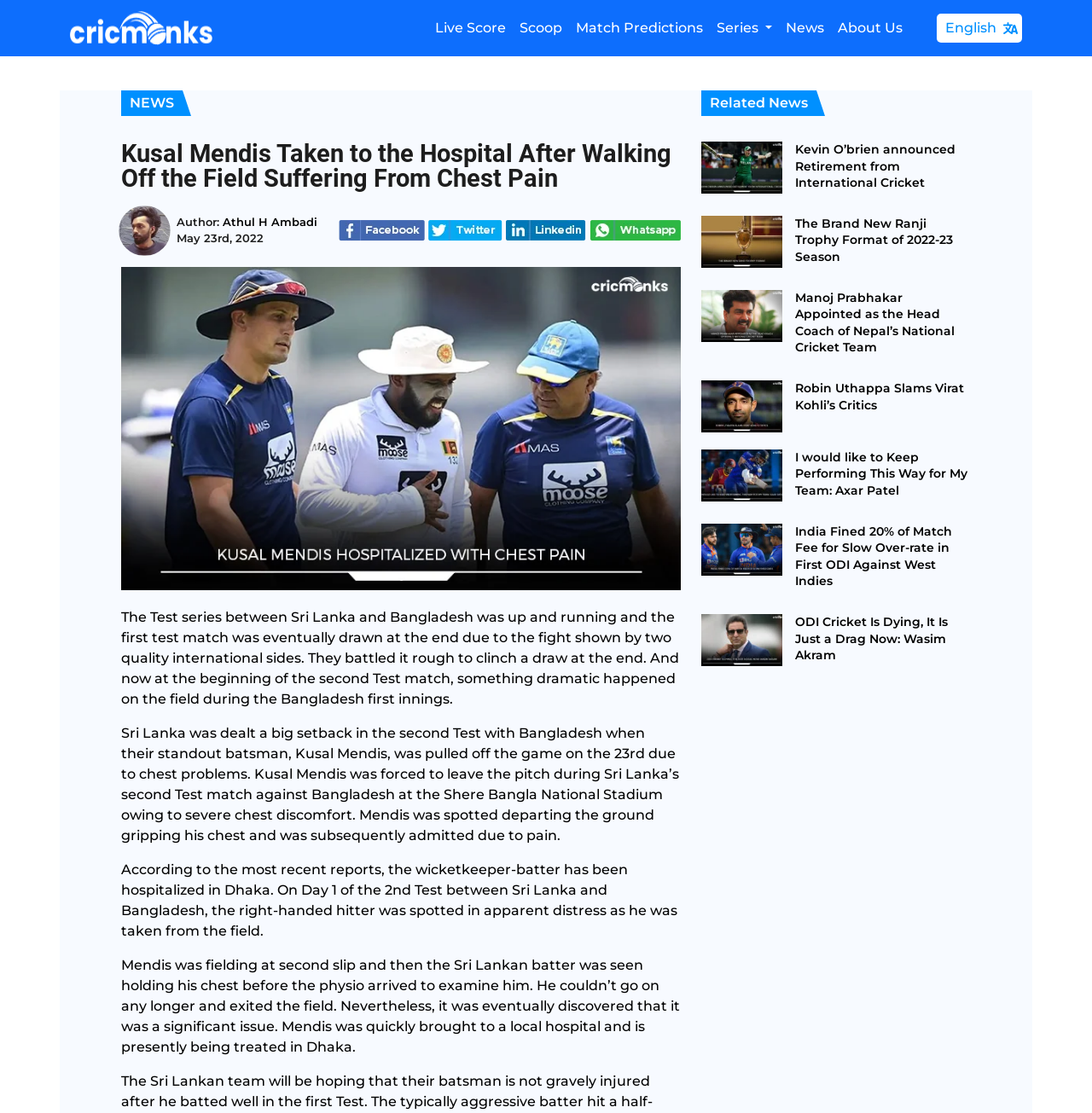Identify the bounding box of the UI element that matches this description: "parent_node: Live Score title="CricMonks.com"".

[0.064, 0.006, 0.195, 0.044]